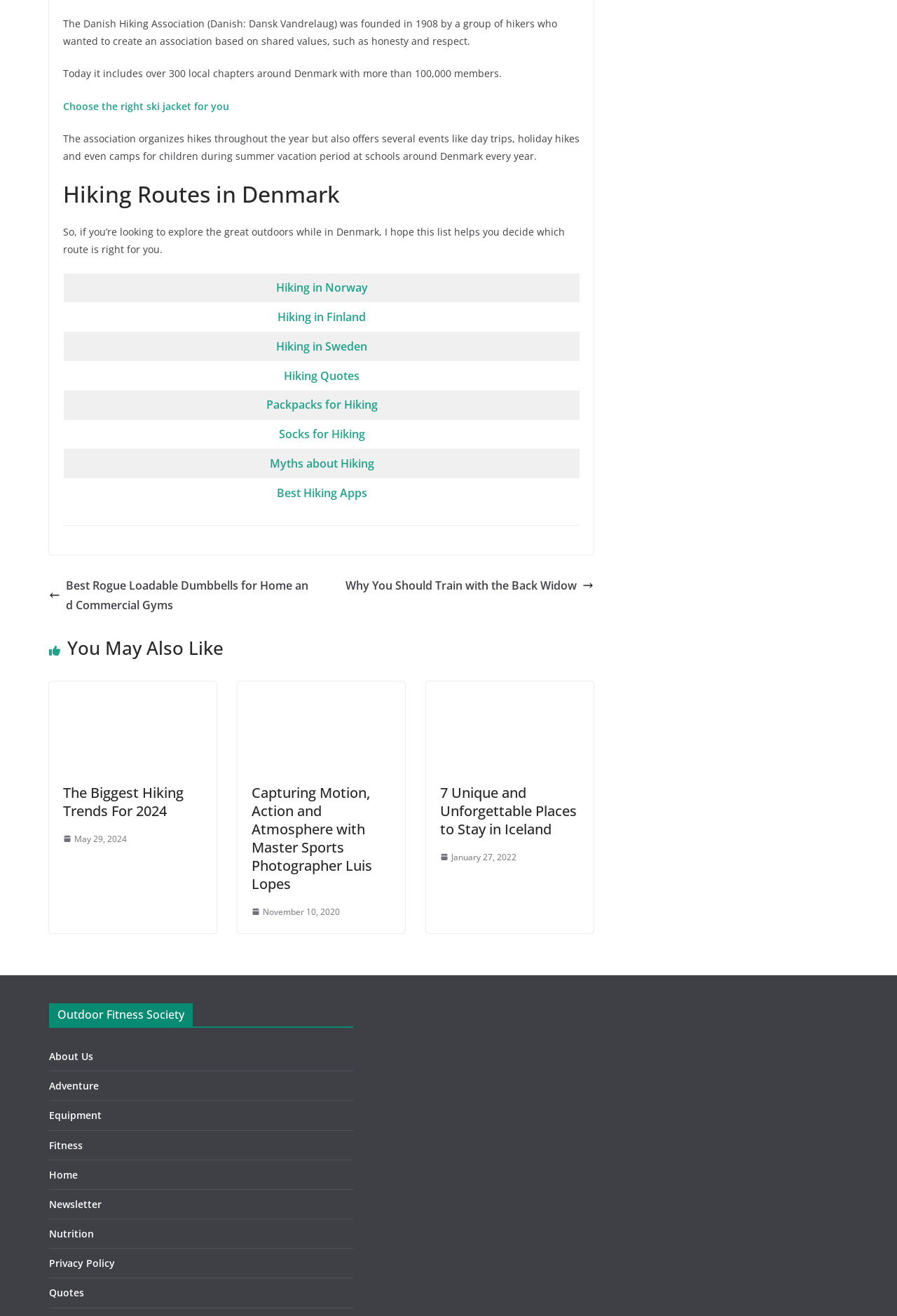What is the purpose of the Danish Hiking Association?
Give a one-word or short-phrase answer derived from the screenshot.

To organize hikes and events